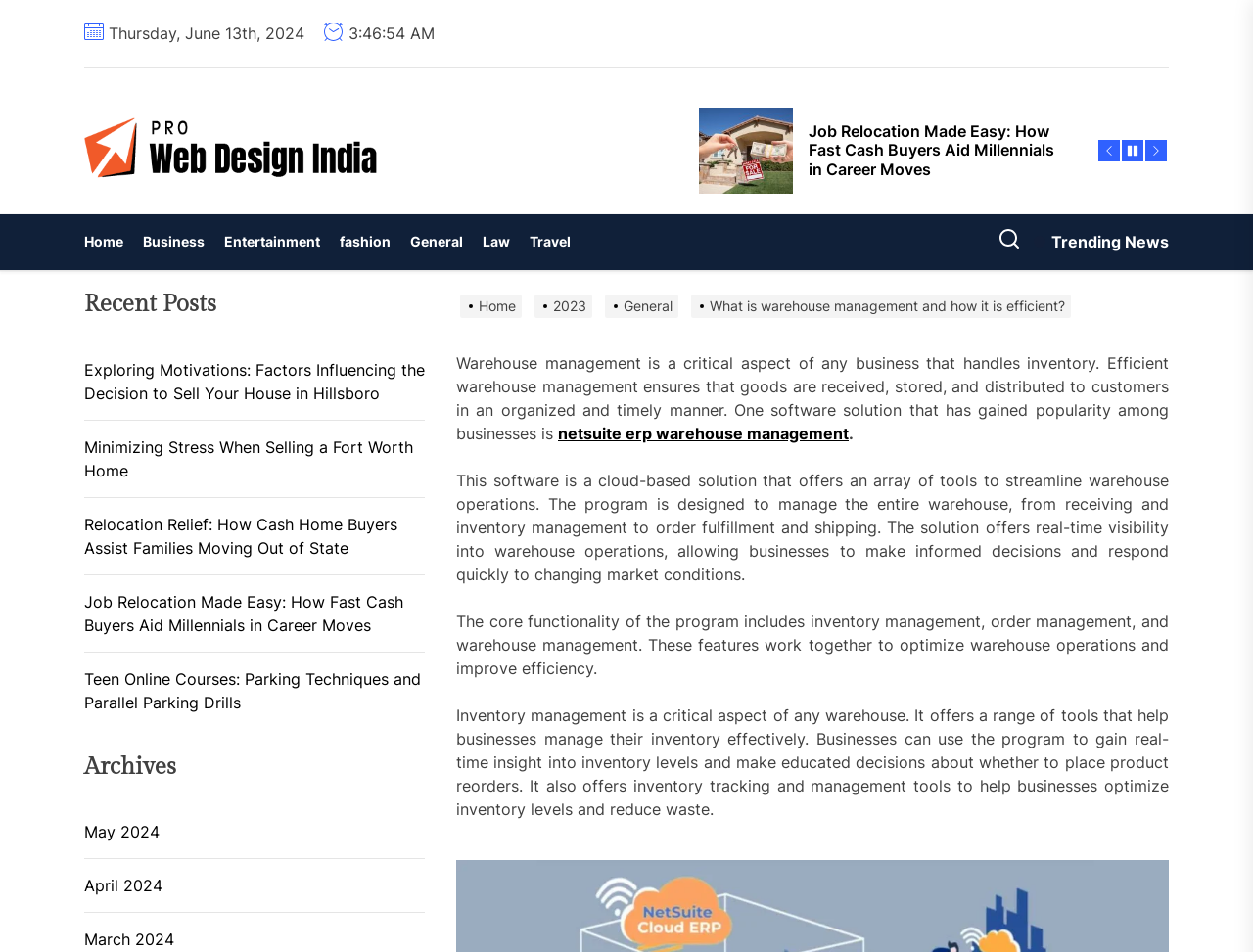How many recent posts are listed on the webpage?
Look at the screenshot and respond with one word or a short phrase.

5